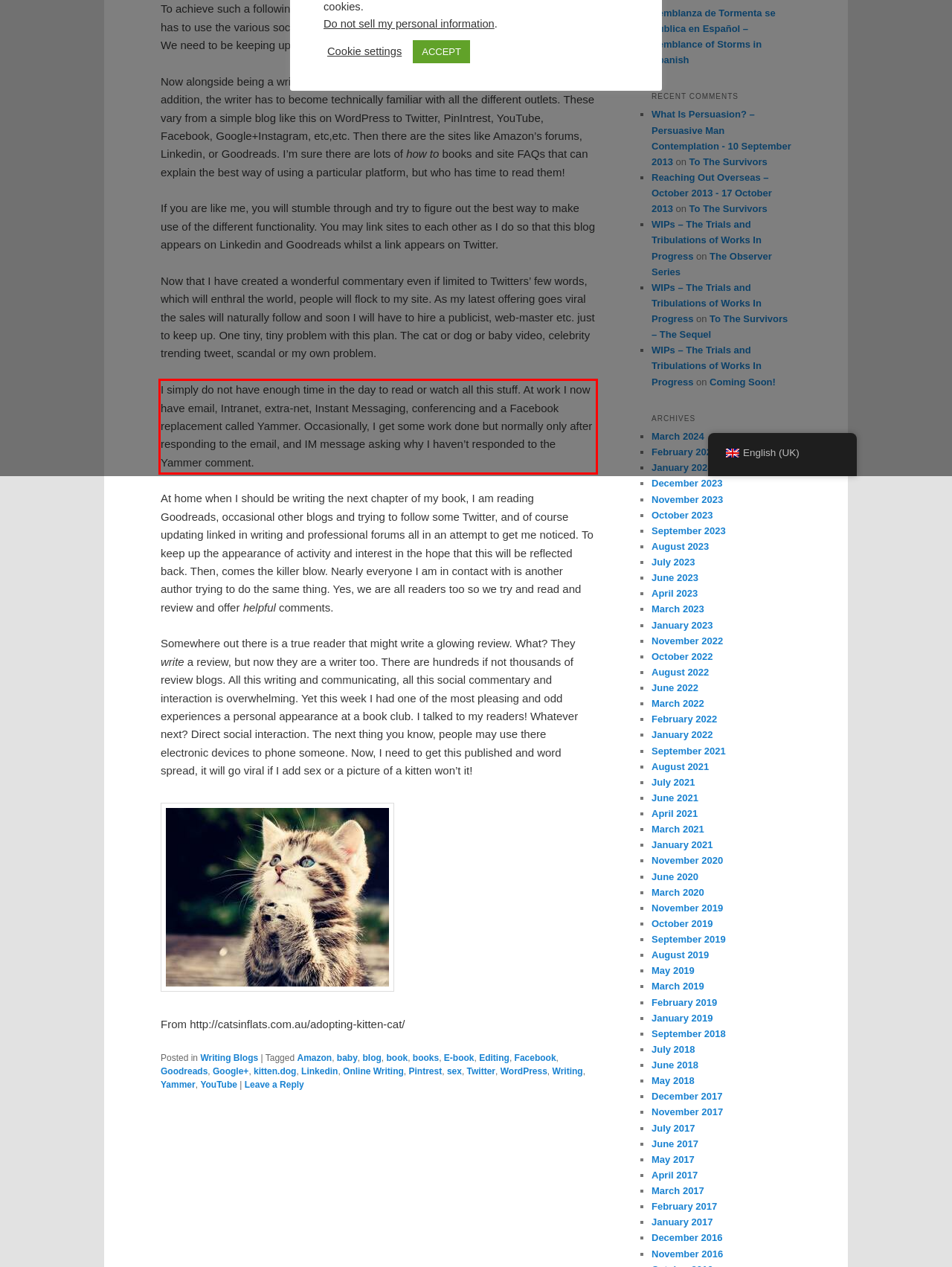Identify the text within the red bounding box on the webpage screenshot and generate the extracted text content.

I simply do not have enough time in the day to read or watch all this stuff. At work I now have email, Intranet, extra-net, Instant Messaging, conferencing and a Facebook replacement called Yammer. Occasionally, I get some work done but normally only after responding to the email, and IM message asking why I haven’t responded to the Yammer comment.